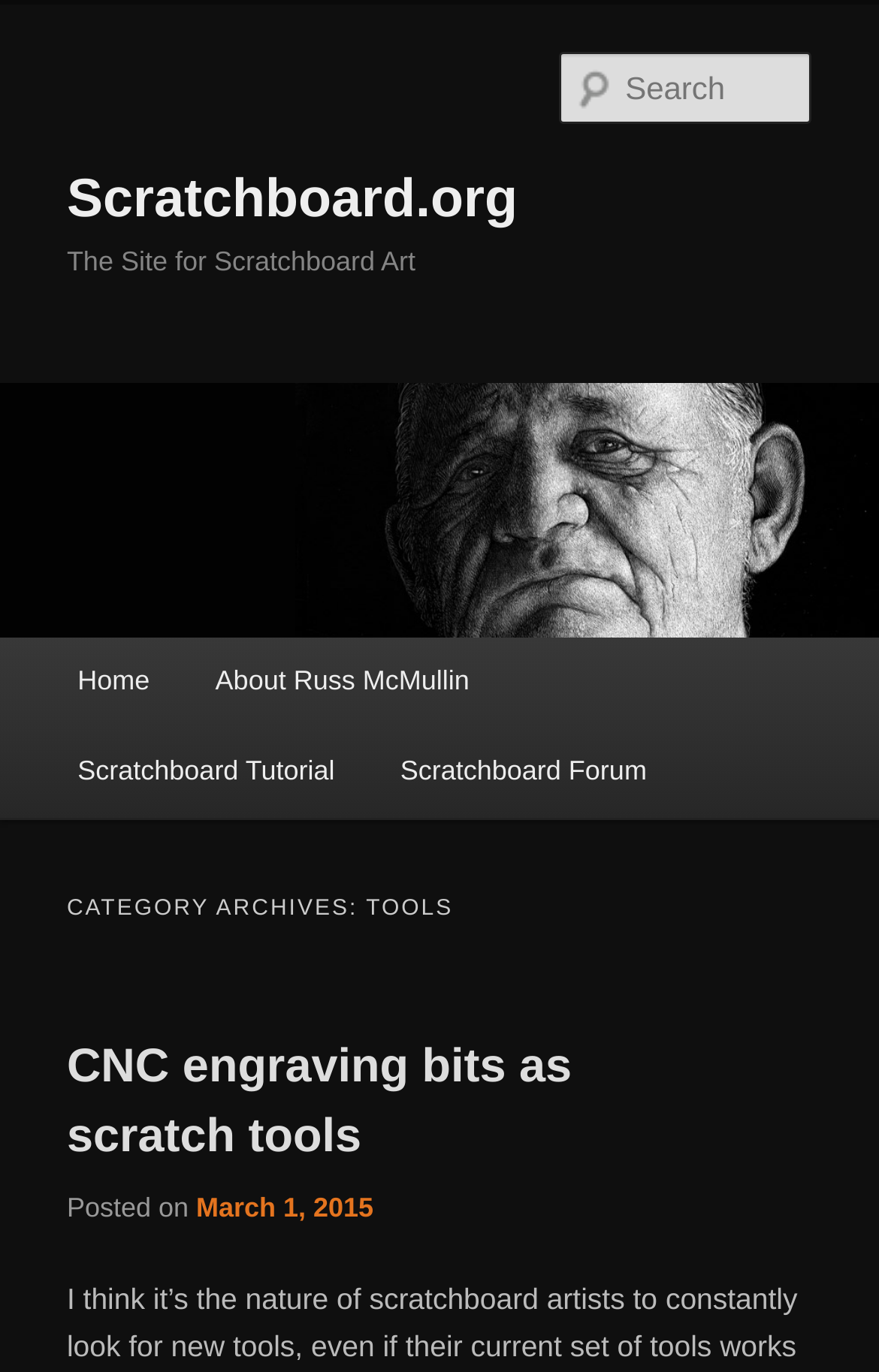Identify the bounding box coordinates for the element you need to click to achieve the following task: "visit scratchboard forum". Provide the bounding box coordinates as four float numbers between 0 and 1, in the form [left, top, right, bottom].

[0.418, 0.53, 0.773, 0.595]